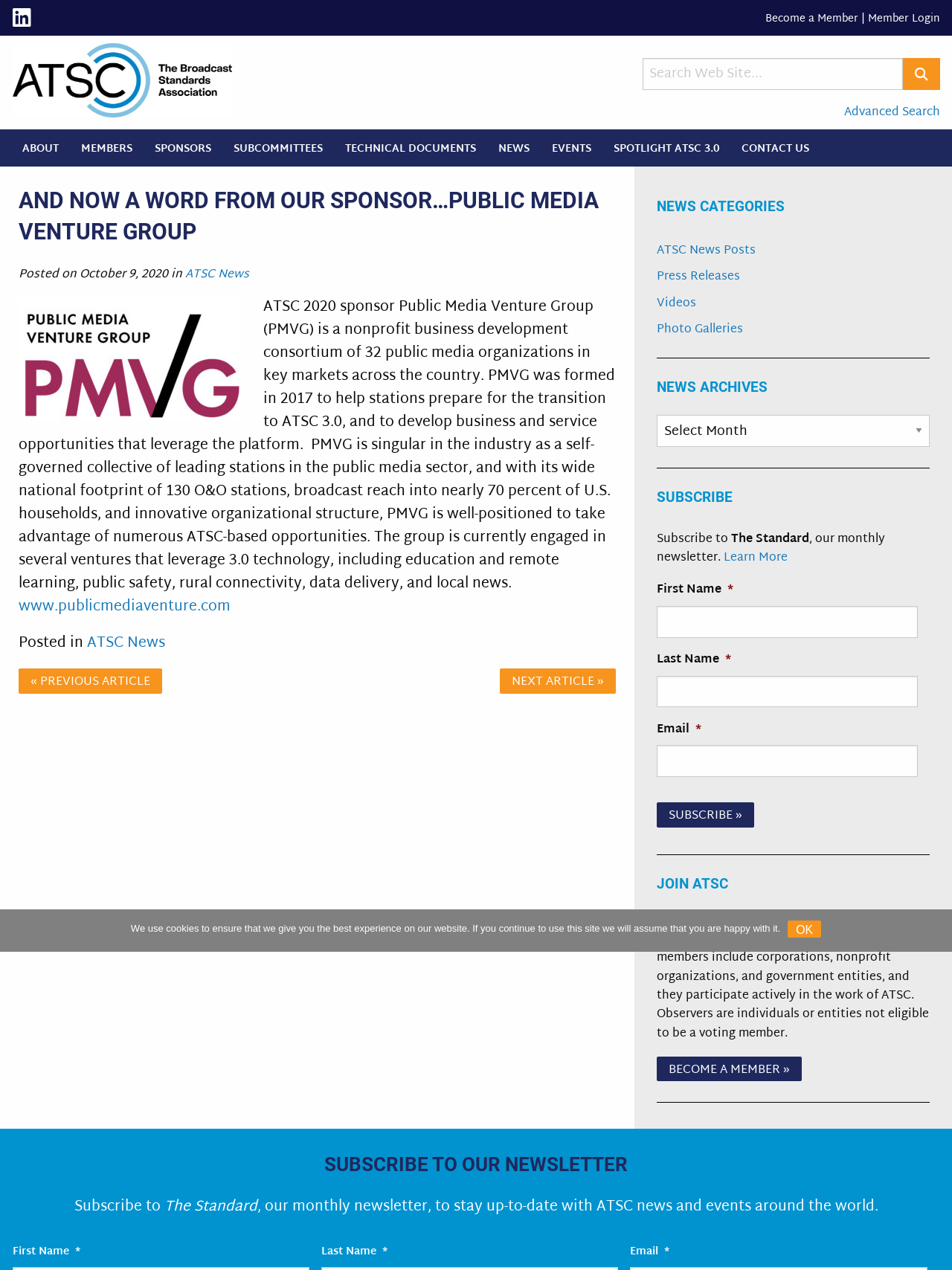Predict the bounding box of the UI element that fits this description: "Members".

[0.073, 0.102, 0.151, 0.131]